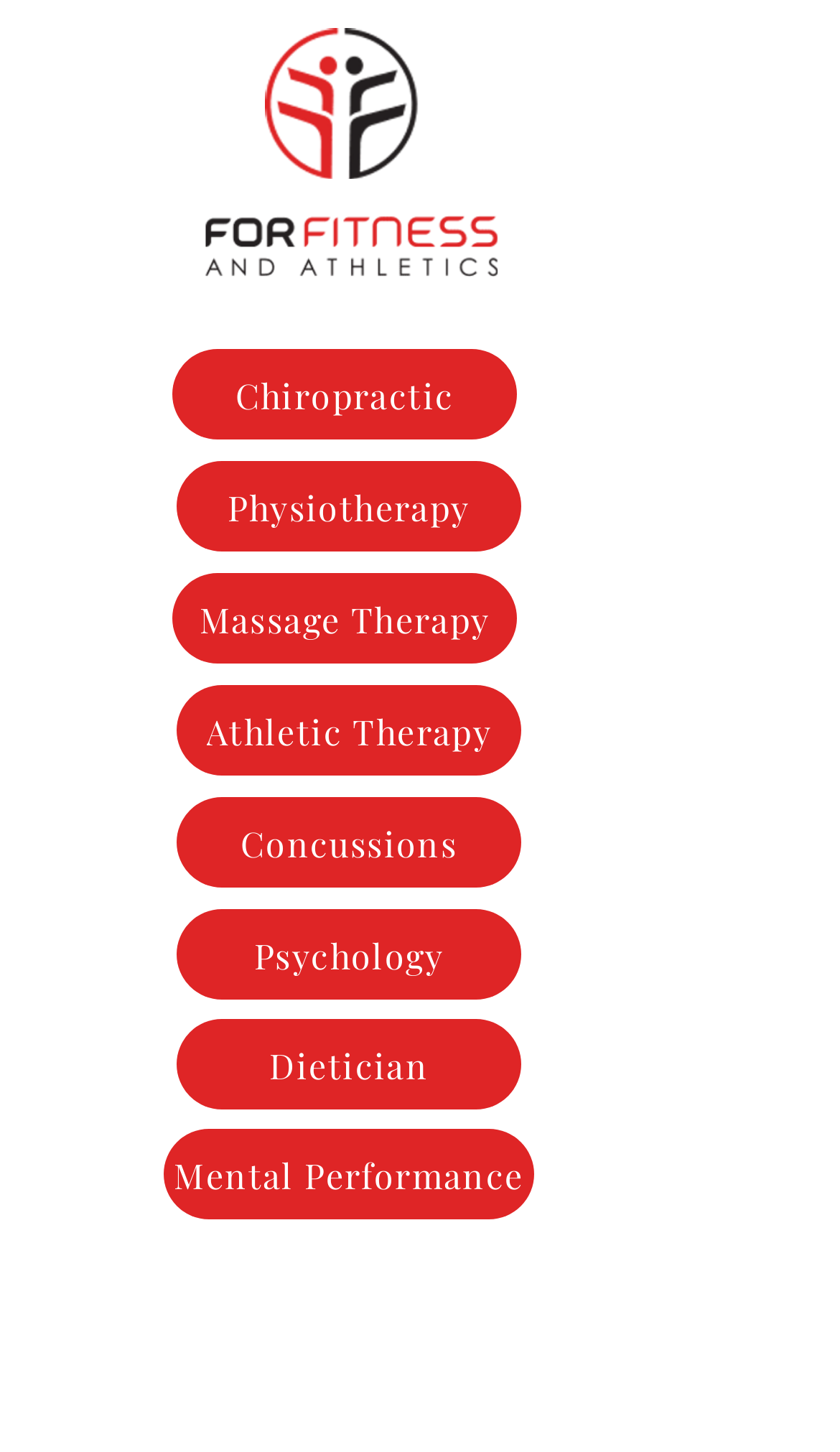Please determine the primary heading and provide its text.

EXERCISE IS OUR MEDICINE